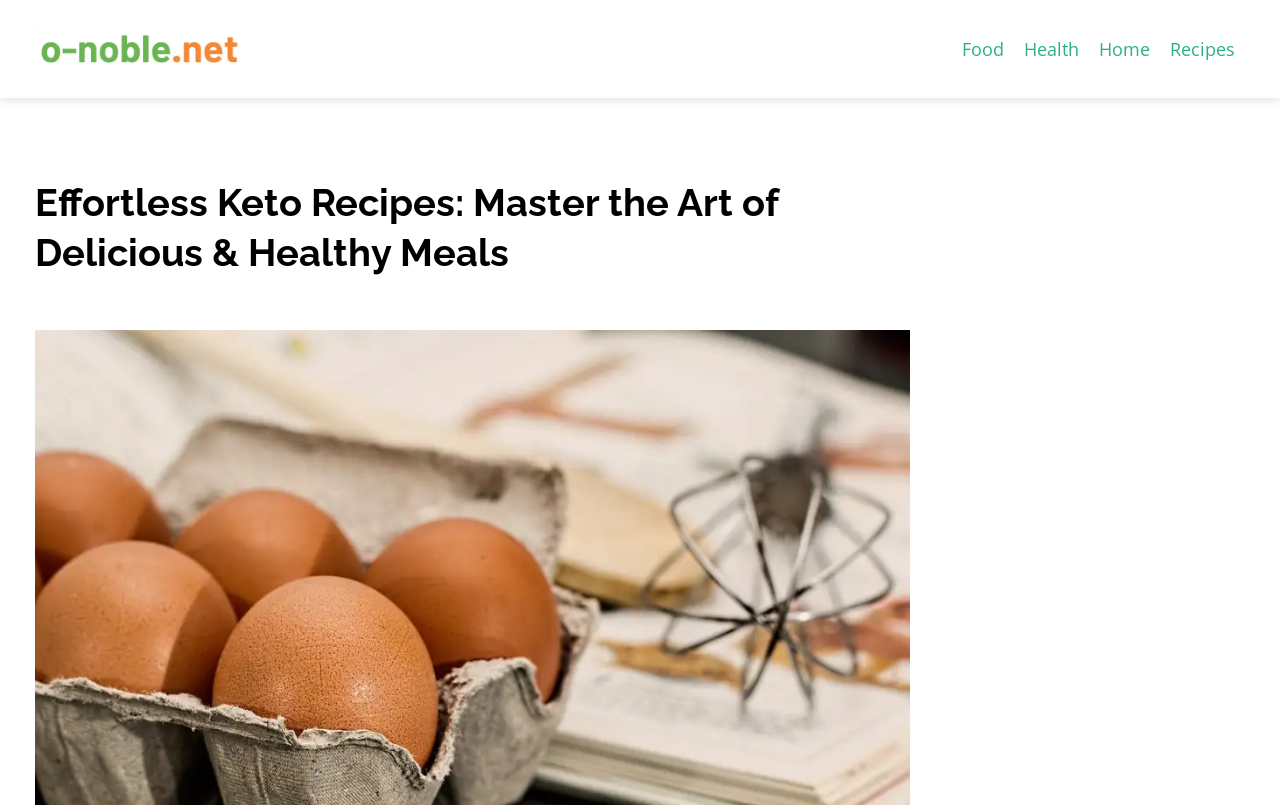Determine the webpage's heading and output its text content.

Effortless Keto Recipes: Master the Art of Delicious & Healthy Meals